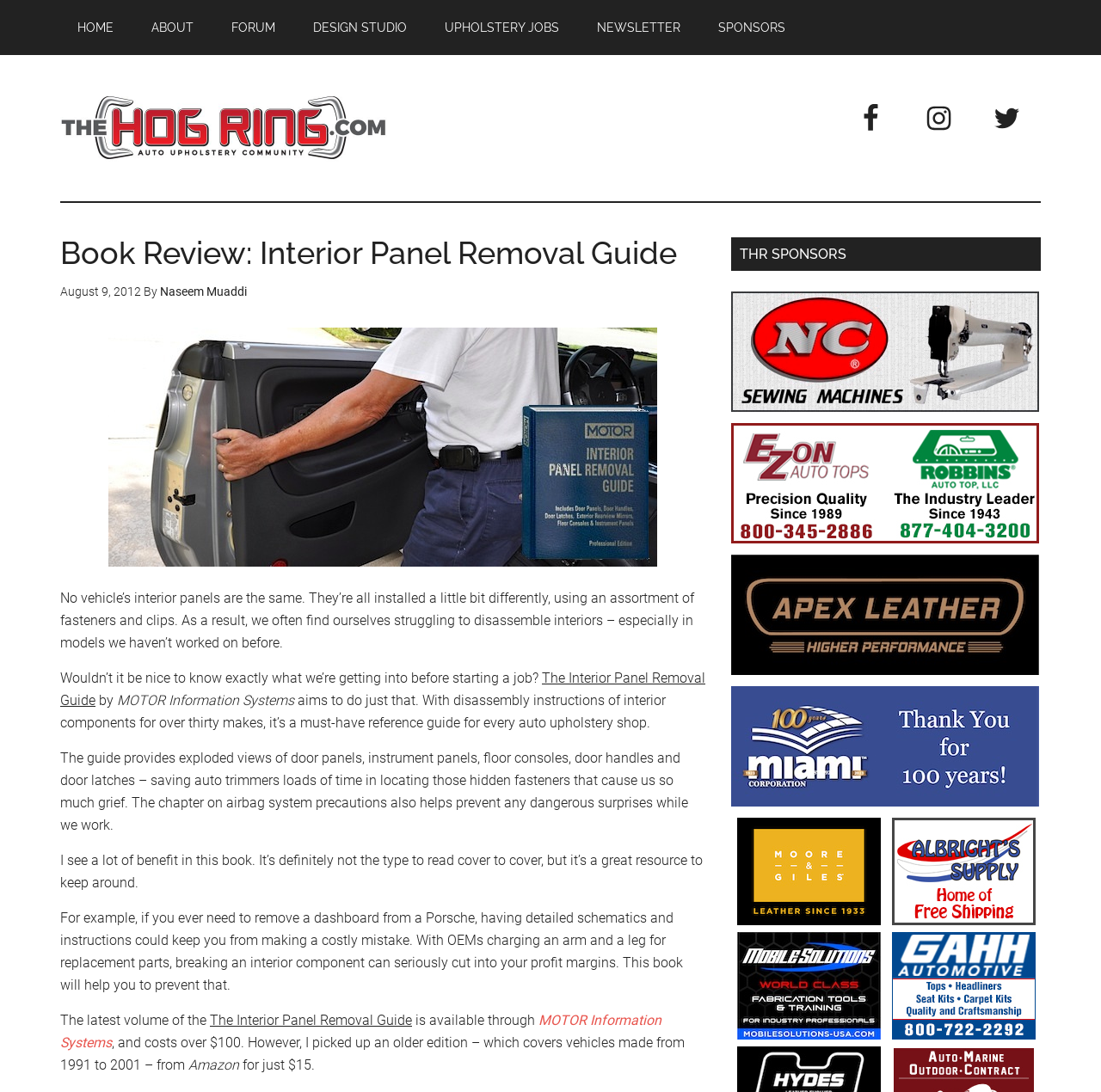Identify the bounding box coordinates for the UI element described as: "MOTOR Information Systems". The coordinates should be provided as four floats between 0 and 1: [left, top, right, bottom].

[0.055, 0.927, 0.601, 0.962]